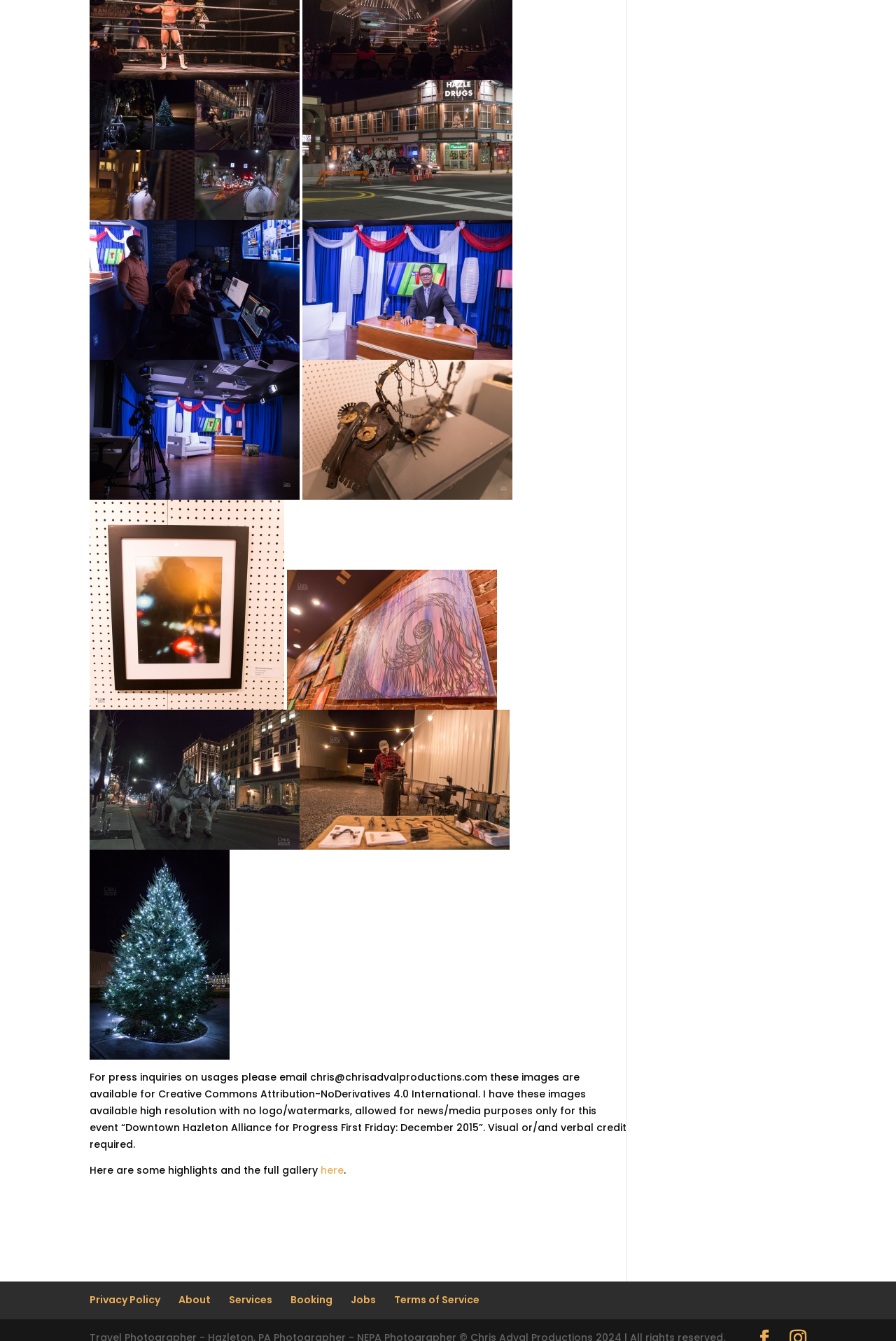Please find the bounding box coordinates of the element that you should click to achieve the following instruction: "Click here to view the full gallery". The coordinates should be presented as four float numbers between 0 and 1: [left, top, right, bottom].

[0.358, 0.868, 0.384, 0.878]